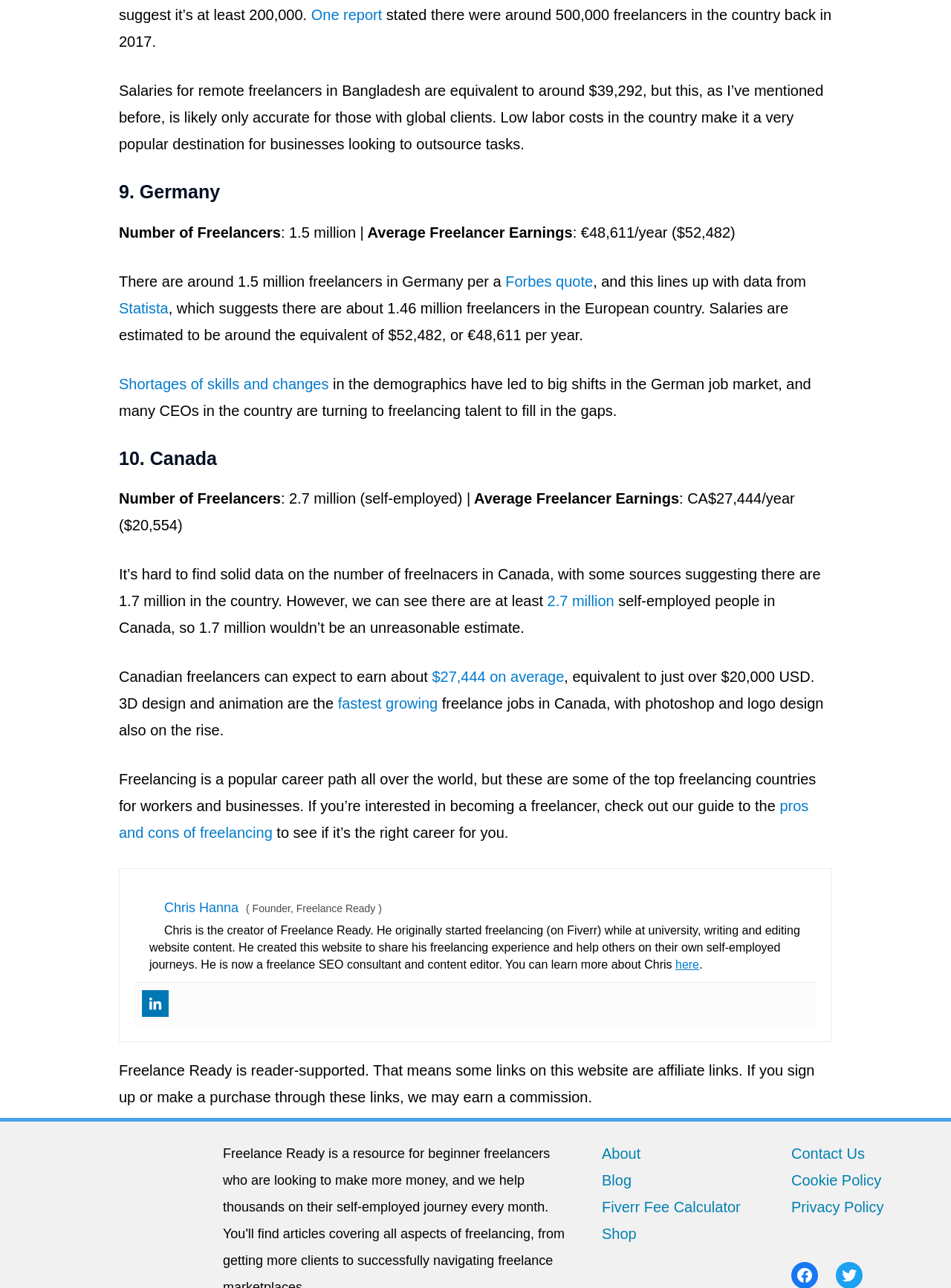Please determine the bounding box coordinates of the element's region to click for the following instruction: "Open Instagram Handle".

None